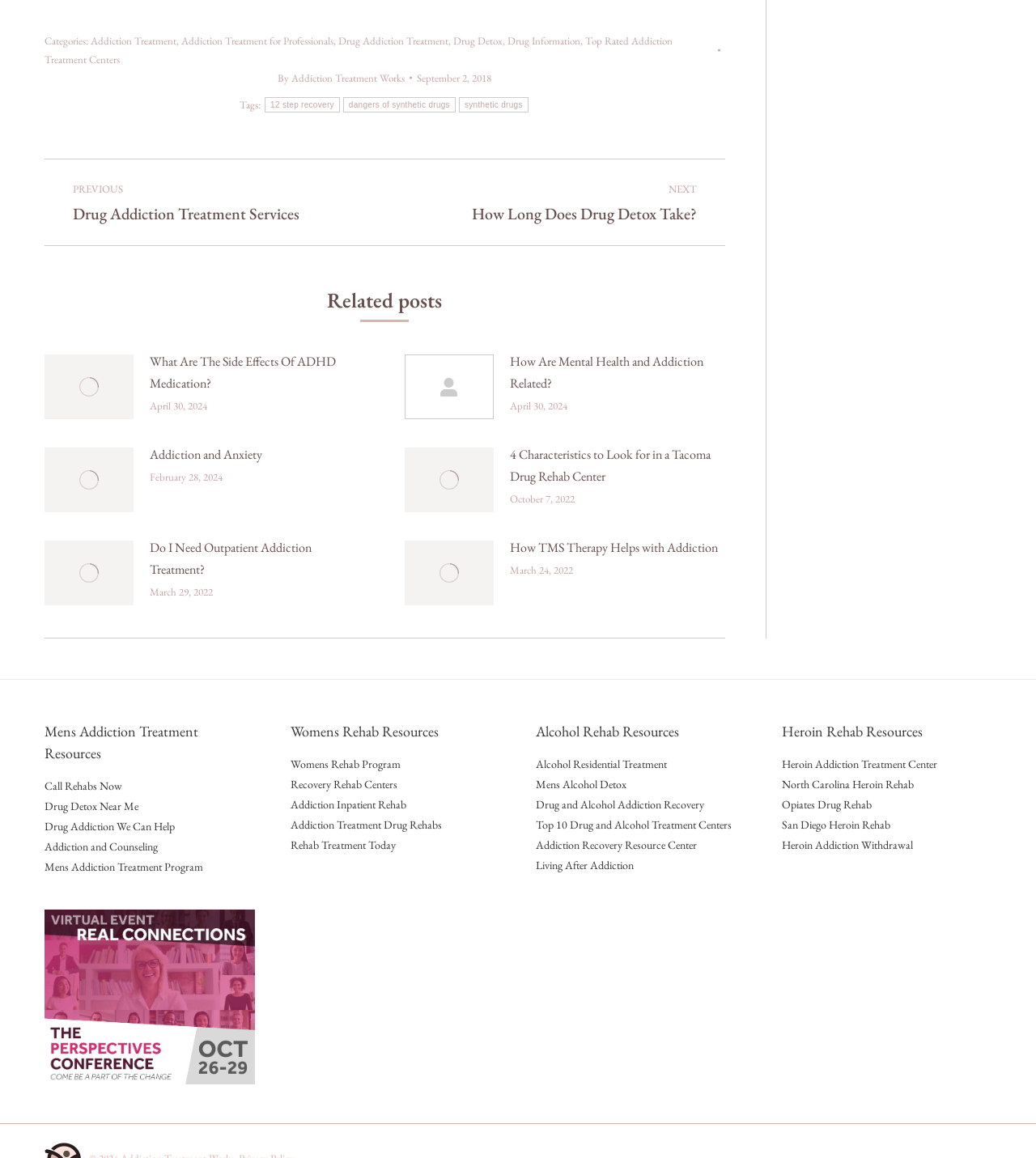Please determine the bounding box coordinates for the UI element described here. Use the format (top-left x, top-left y, bottom-right x, bottom-right y) with values bounded between 0 and 1: PreviousPrevious post:Drug Addiction Treatment Services

[0.043, 0.155, 0.348, 0.194]